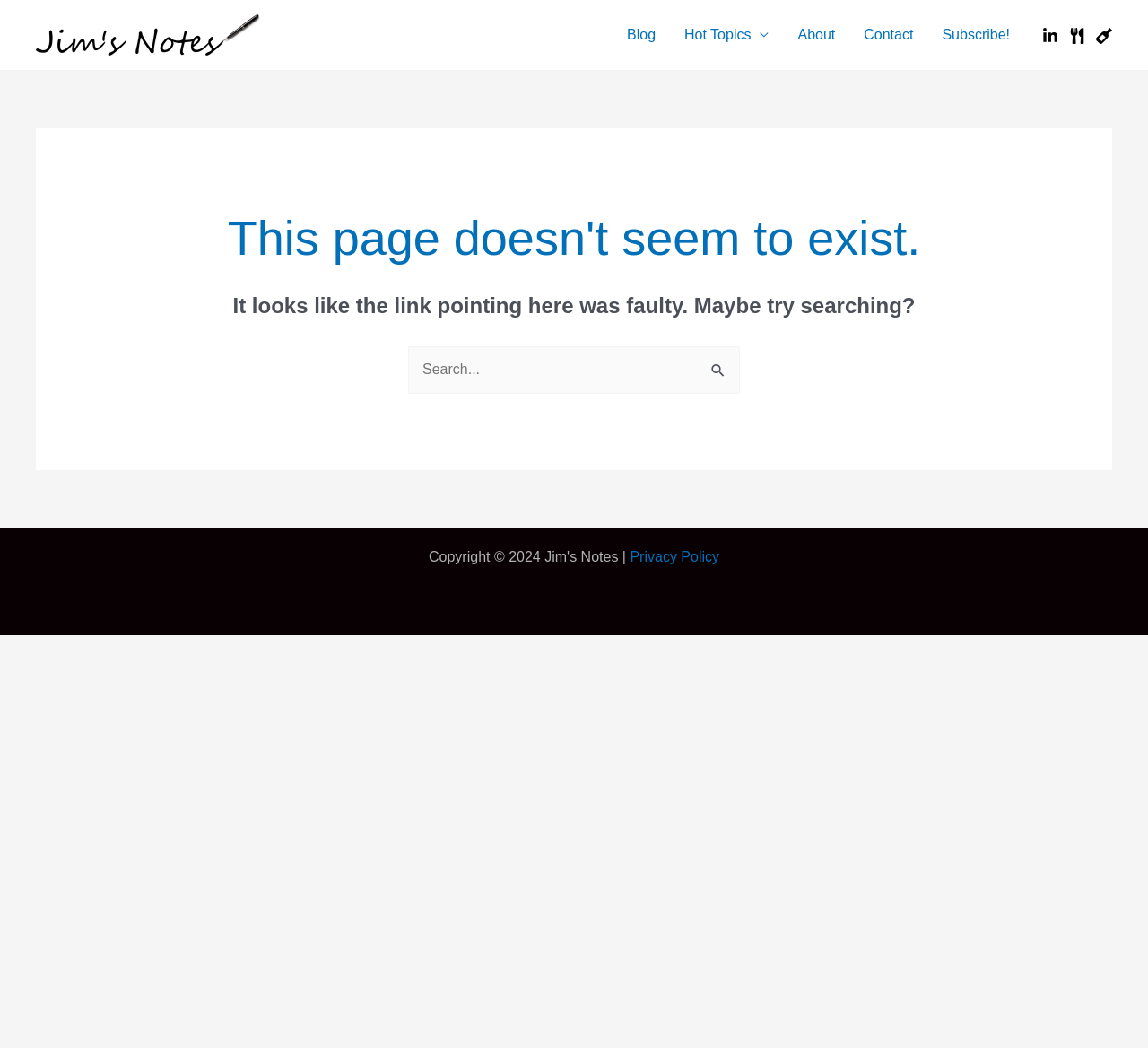Indicate the bounding box coordinates of the element that must be clicked to execute the instruction: "search for something". The coordinates should be given as four float numbers between 0 and 1, i.e., [left, top, right, bottom].

[0.355, 0.331, 0.645, 0.376]